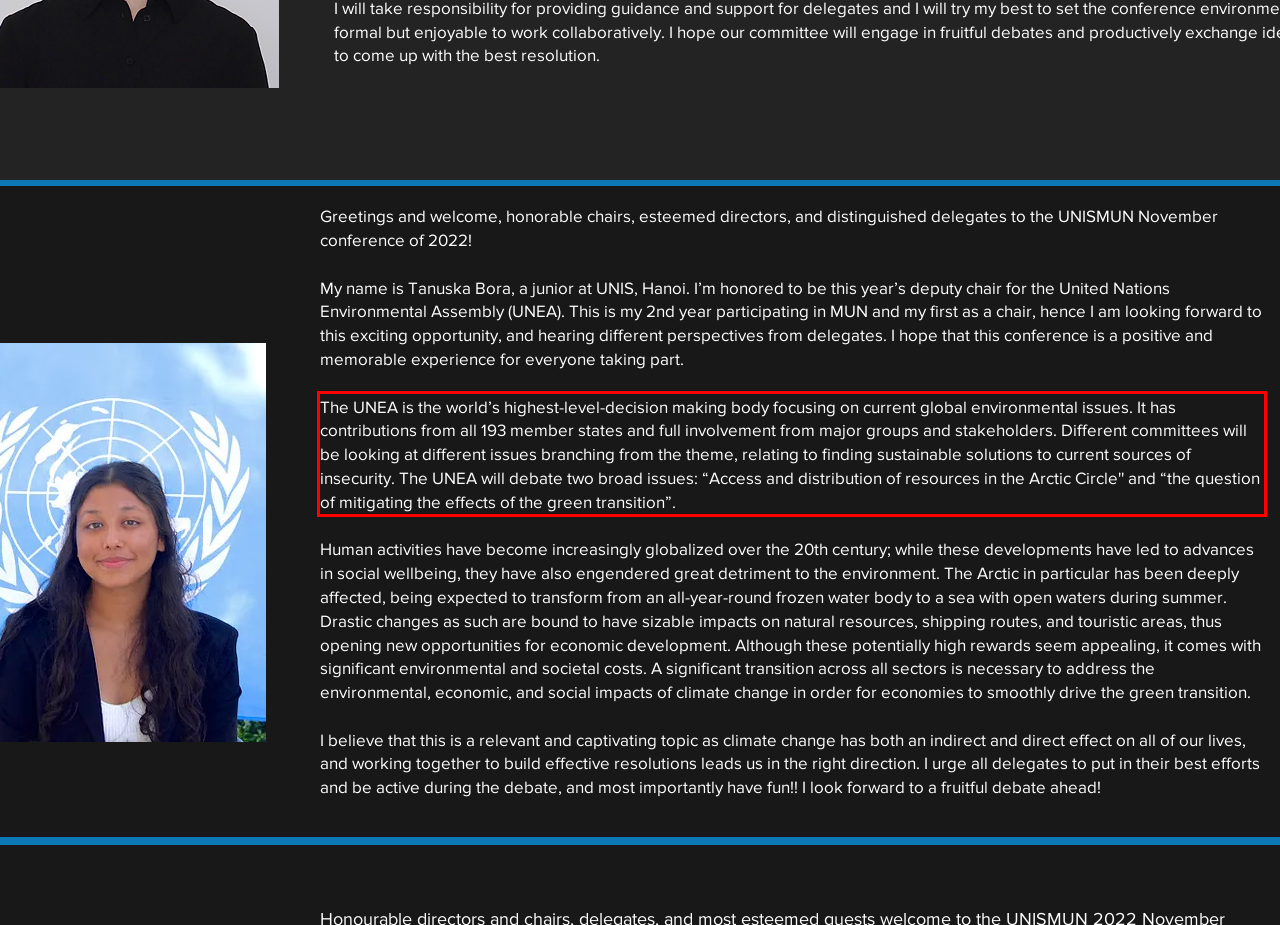Look at the webpage screenshot and recognize the text inside the red bounding box.

The UNEA is the world’s highest-level-decision making body focusing on current global environmental issues. It has contributions from all 193 member states and full involvement from major groups and stakeholders. Different committees will be looking at different issues branching from the theme, relating to finding sustainable solutions to current sources of insecurity. The UNEA will debate two broad issues: “Access and distribution of resources in the Arctic Circle'' and “the question of mitigating the effects of the green transition”.